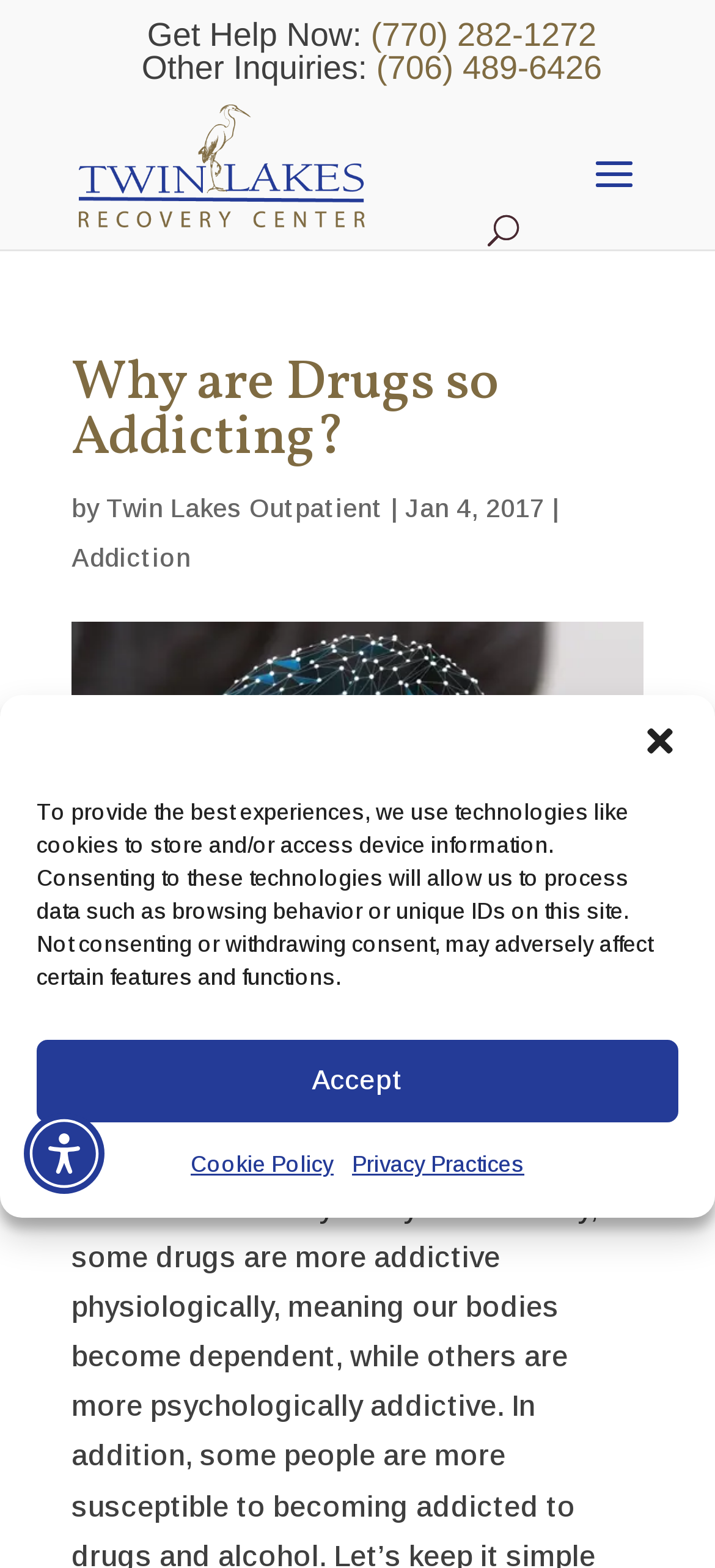What is the date of the article 'Why are Drugs so Addicting?'?
Please provide a comprehensive answer based on the details in the screenshot.

I found the date by looking at the section below the heading 'Why are Drugs so Addicting?' and found the text 'Jan 4, 2017' which is the date of the article.